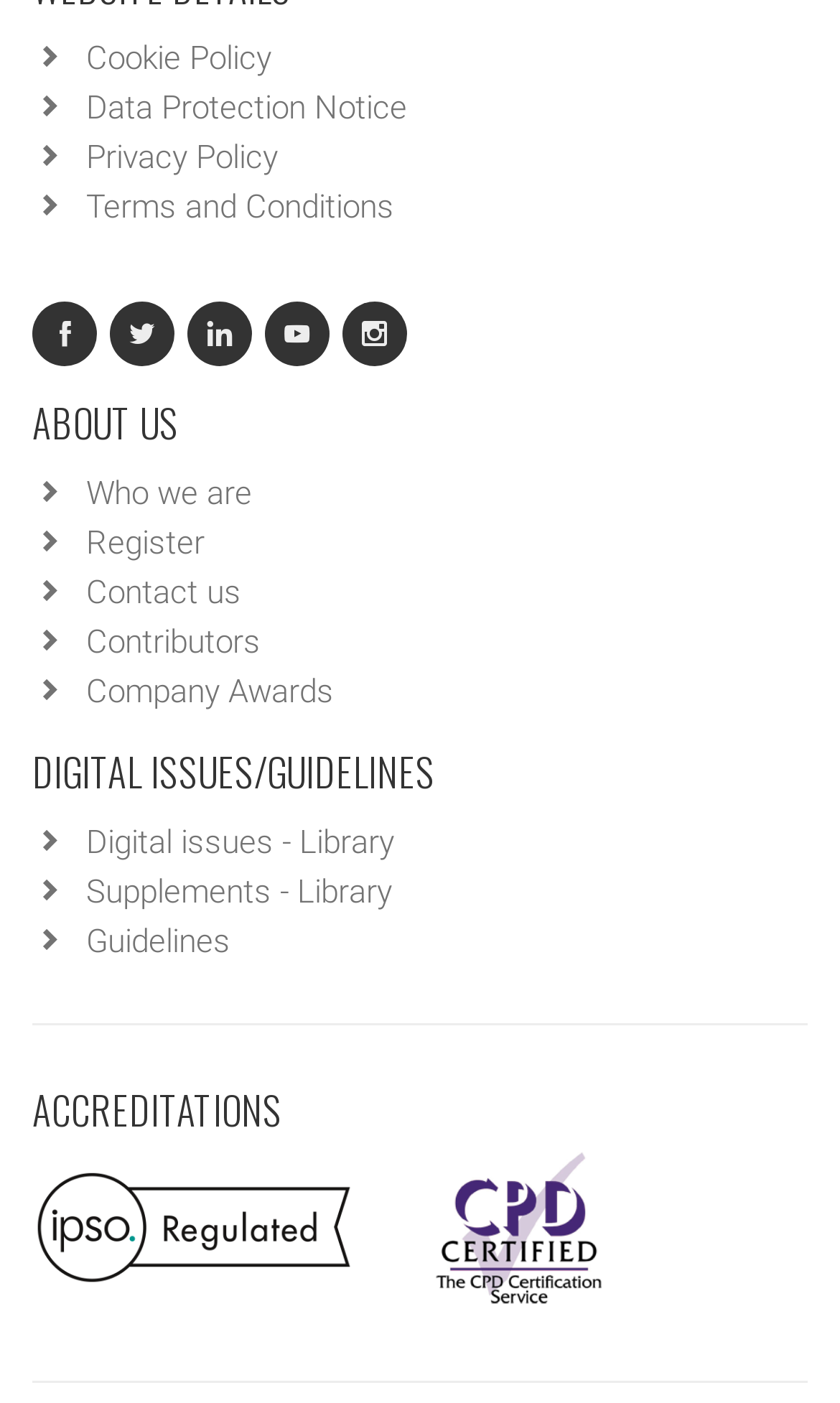Please identify the bounding box coordinates of where to click in order to follow the instruction: "View company awards".

[0.103, 0.479, 0.397, 0.506]